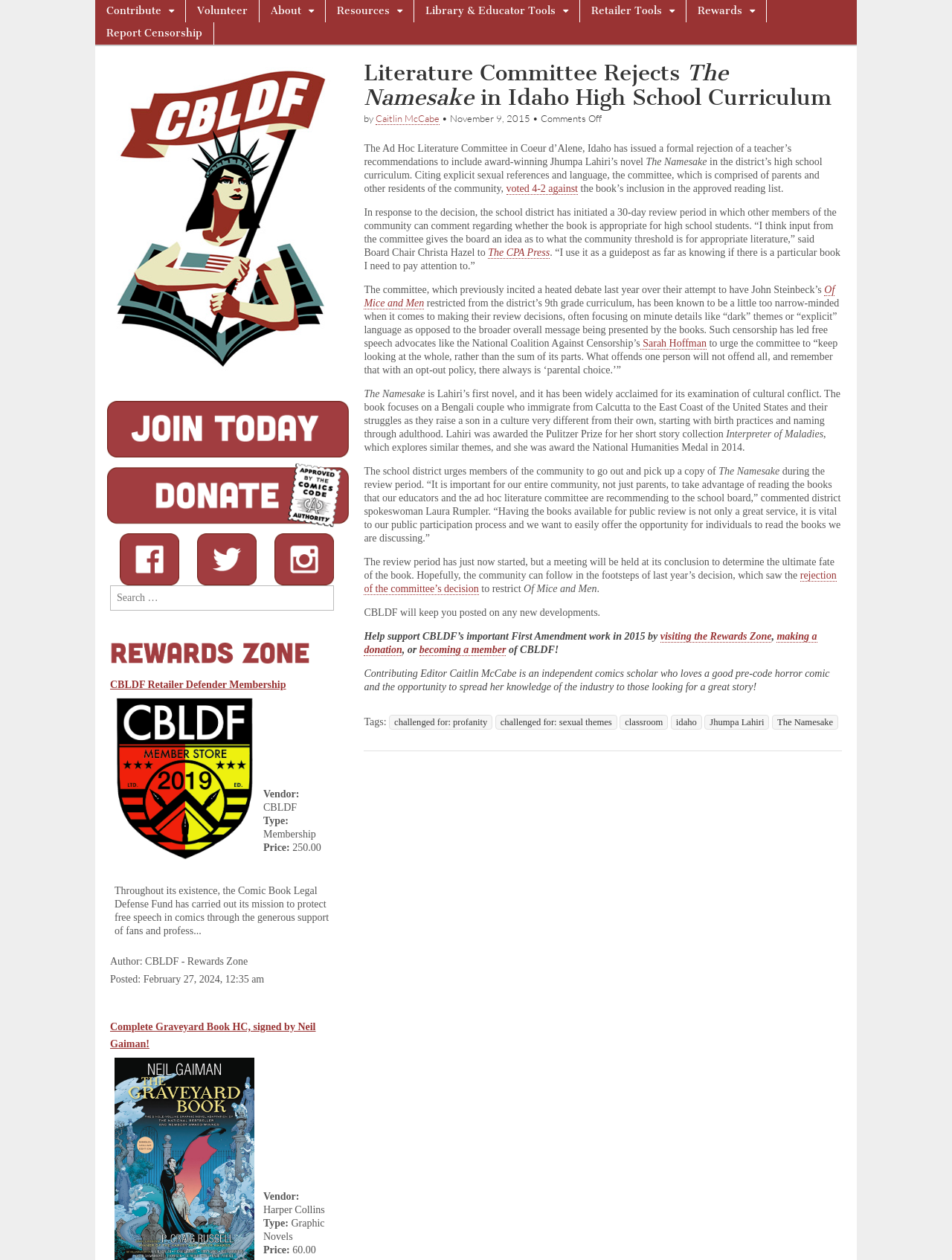Locate the bounding box coordinates of the UI element described by: "Facebook". Provide the coordinates as four float numbers between 0 and 1, formatted as [left, top, right, bottom].

None